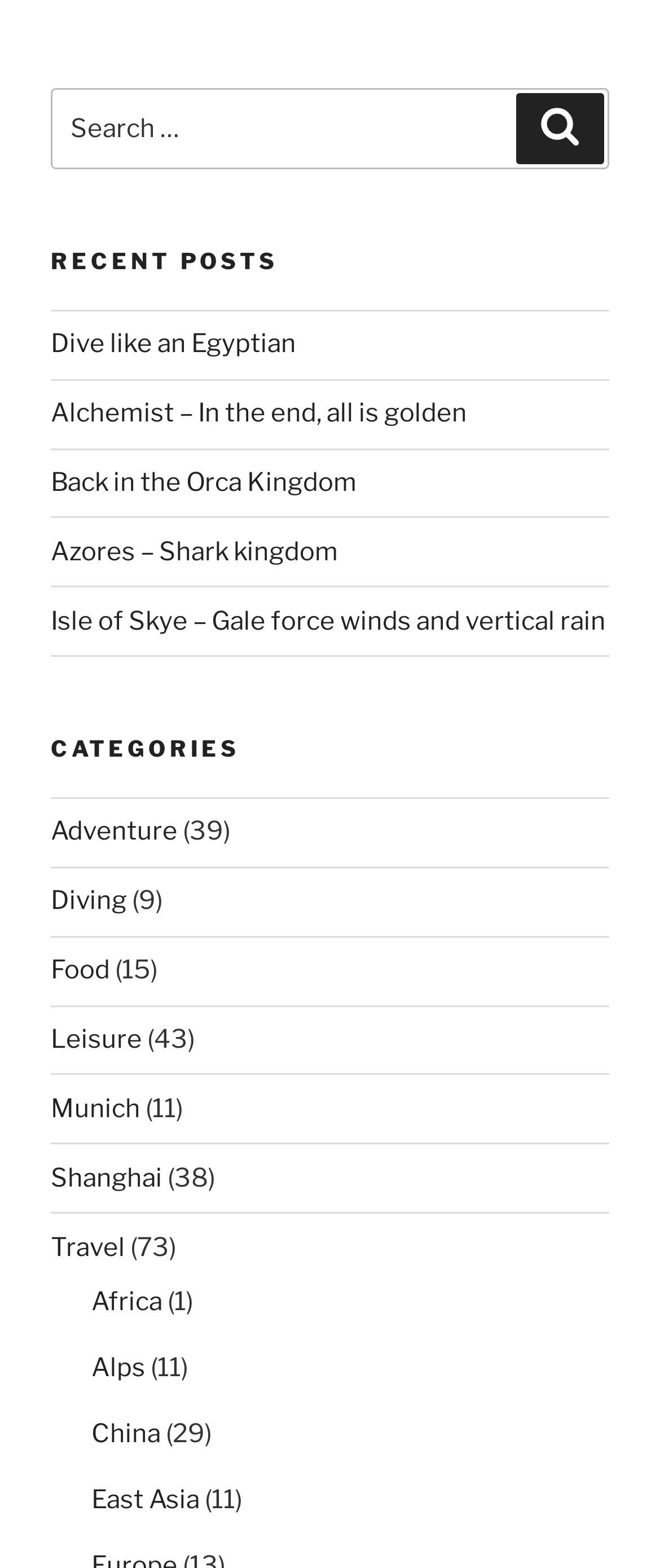Can you find the bounding box coordinates for the element that needs to be clicked to execute this instruction: "Read post 'Alchemist – In the end, all is golden'"? The coordinates should be given as four float numbers between 0 and 1, i.e., [left, top, right, bottom].

[0.077, 0.254, 0.708, 0.273]